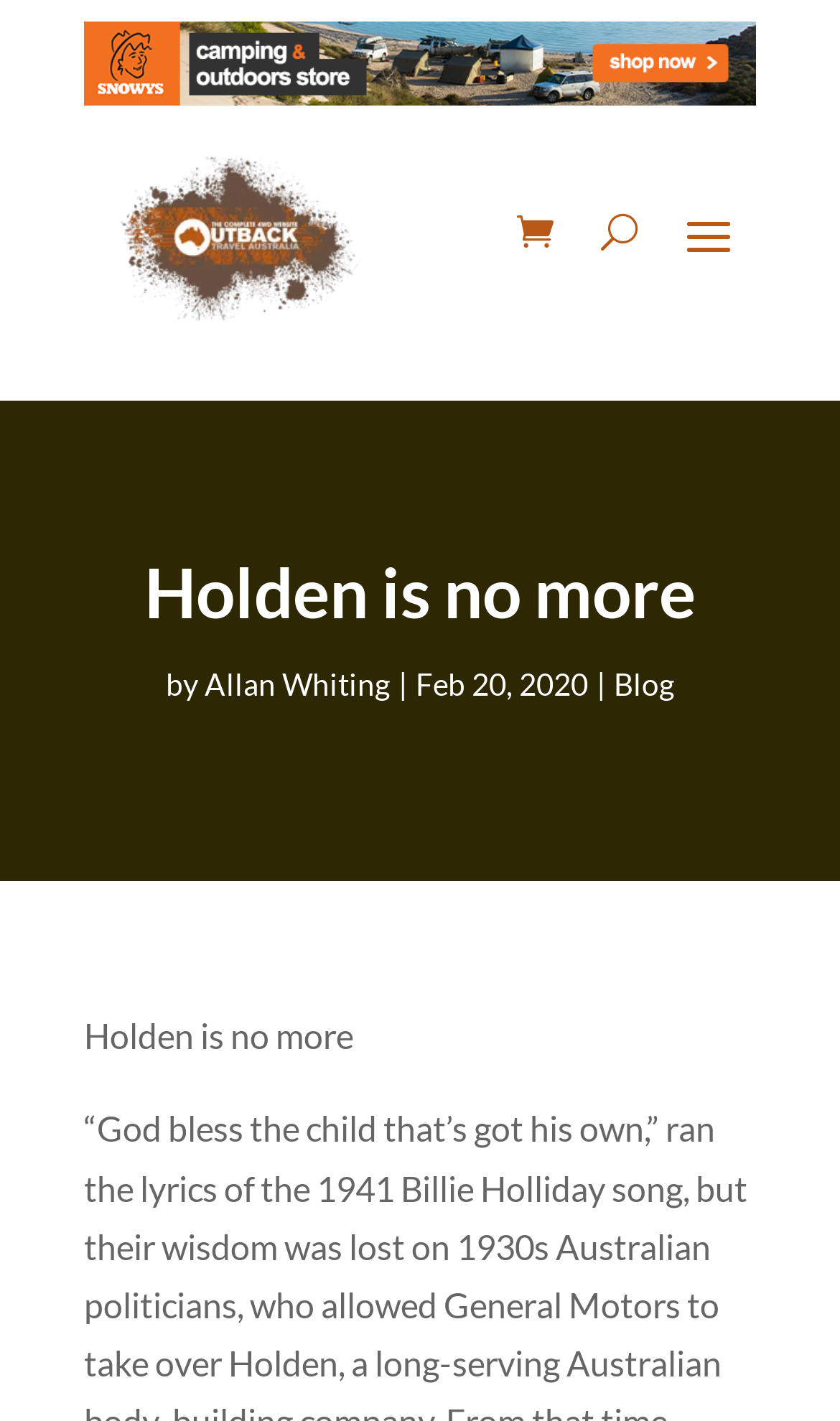What is the category of the article?
Refer to the image and respond with a one-word or short-phrase answer.

Blog